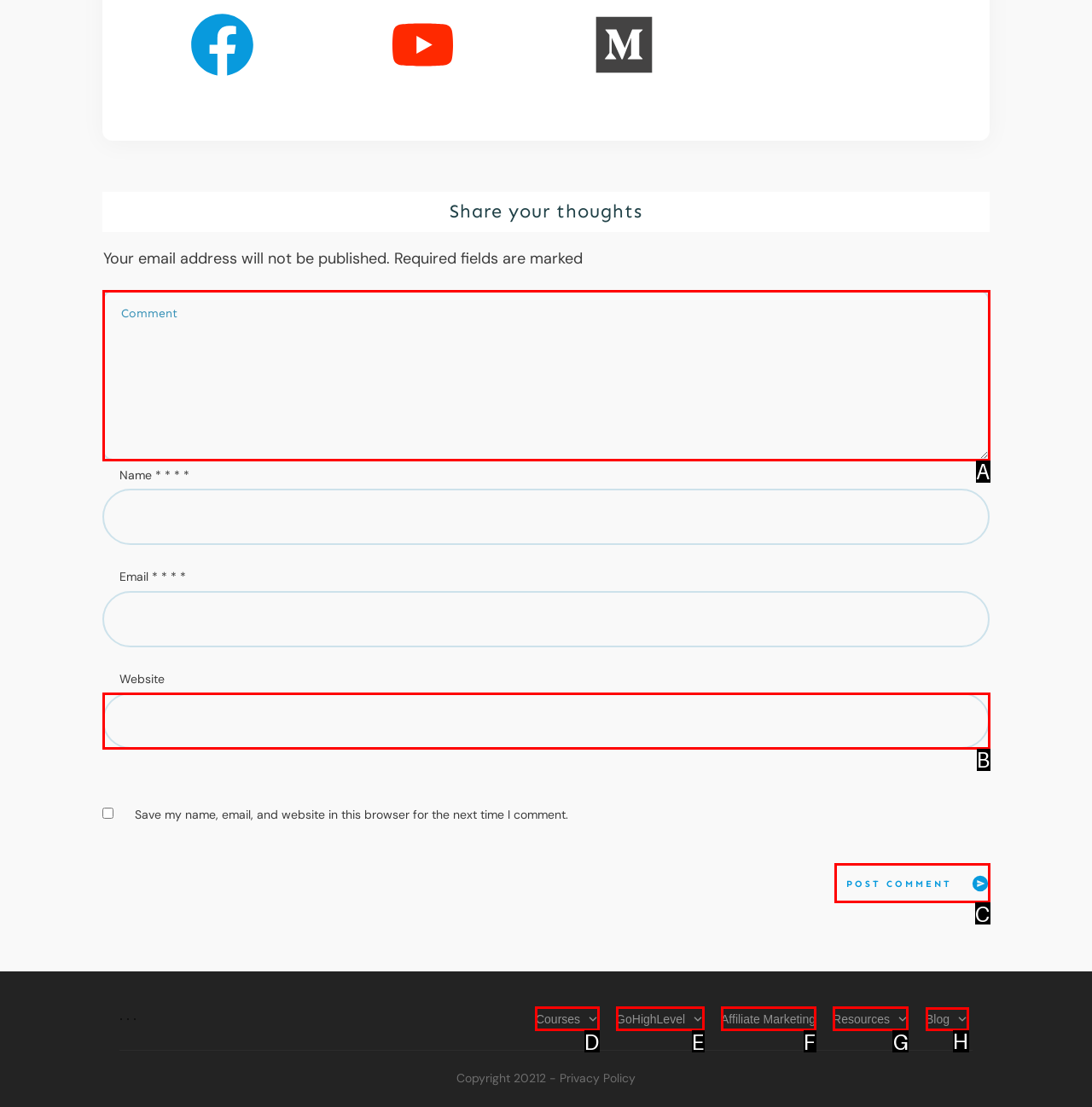Indicate the HTML element that should be clicked to perform the task: Visit the Blog page Reply with the letter corresponding to the chosen option.

H